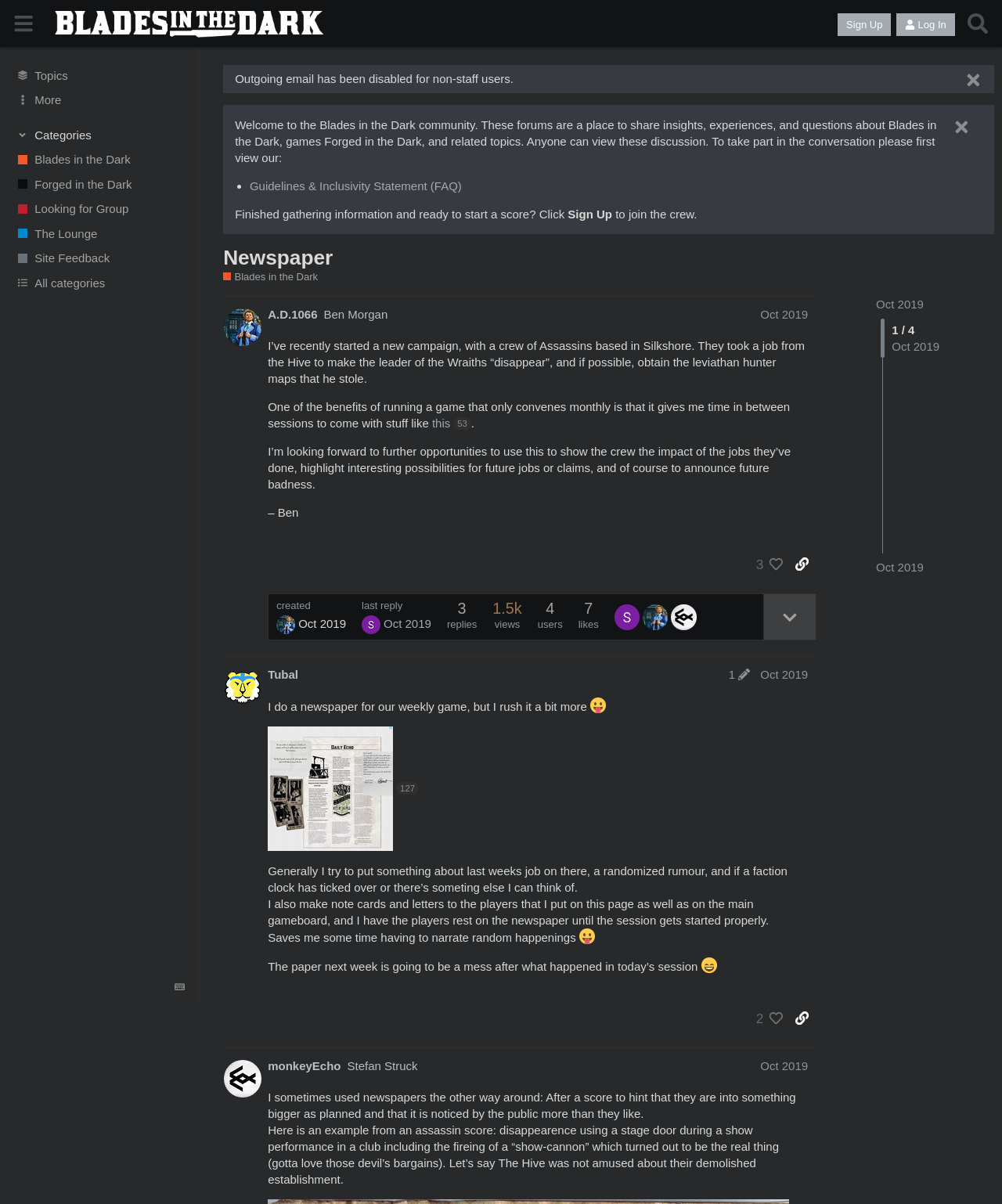Highlight the bounding box coordinates of the element you need to click to perform the following instruction: "Click the 'Newspaper' link."

[0.223, 0.204, 0.332, 0.223]